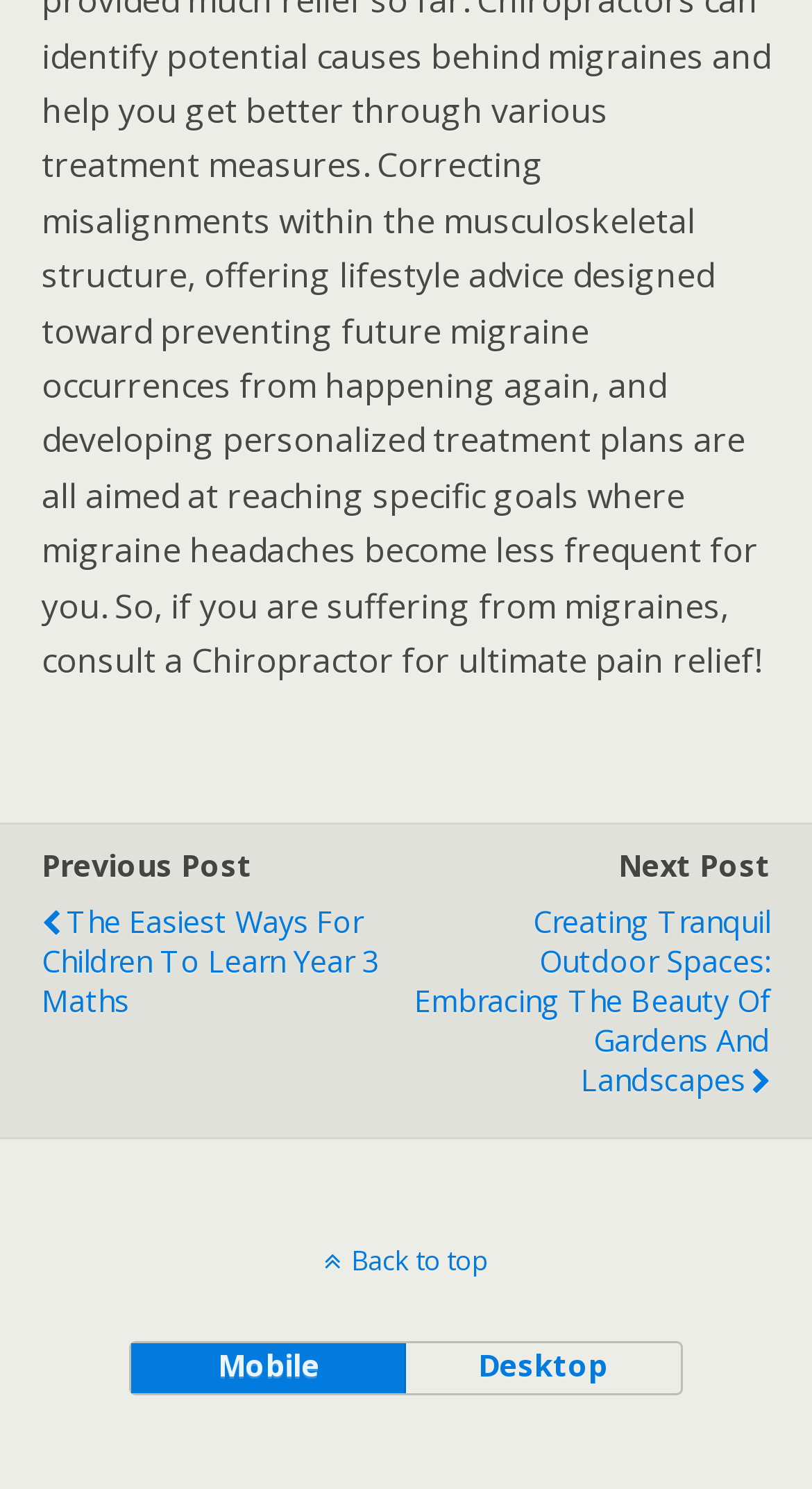Using the webpage screenshot and the element description alt="Home" name="MSFPnav2", determine the bounding box coordinates. Specify the coordinates in the format (top-left x, top-left y, bottom-right x, bottom-right y) with values ranging from 0 to 1.

None